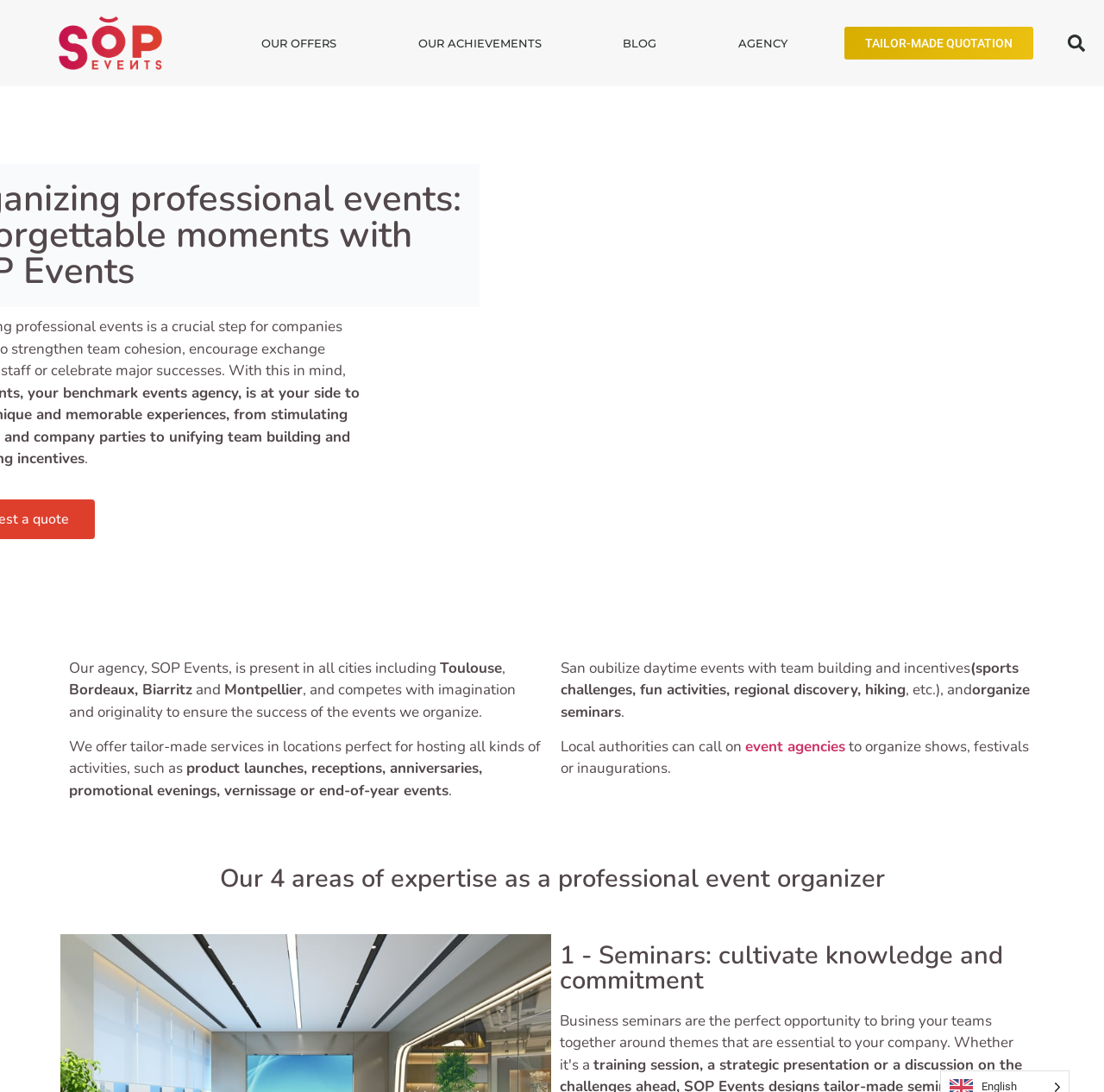Kindly respond to the following question with a single word or a brief phrase: 
What is the fourth area of expertise of the agency?

Not mentioned